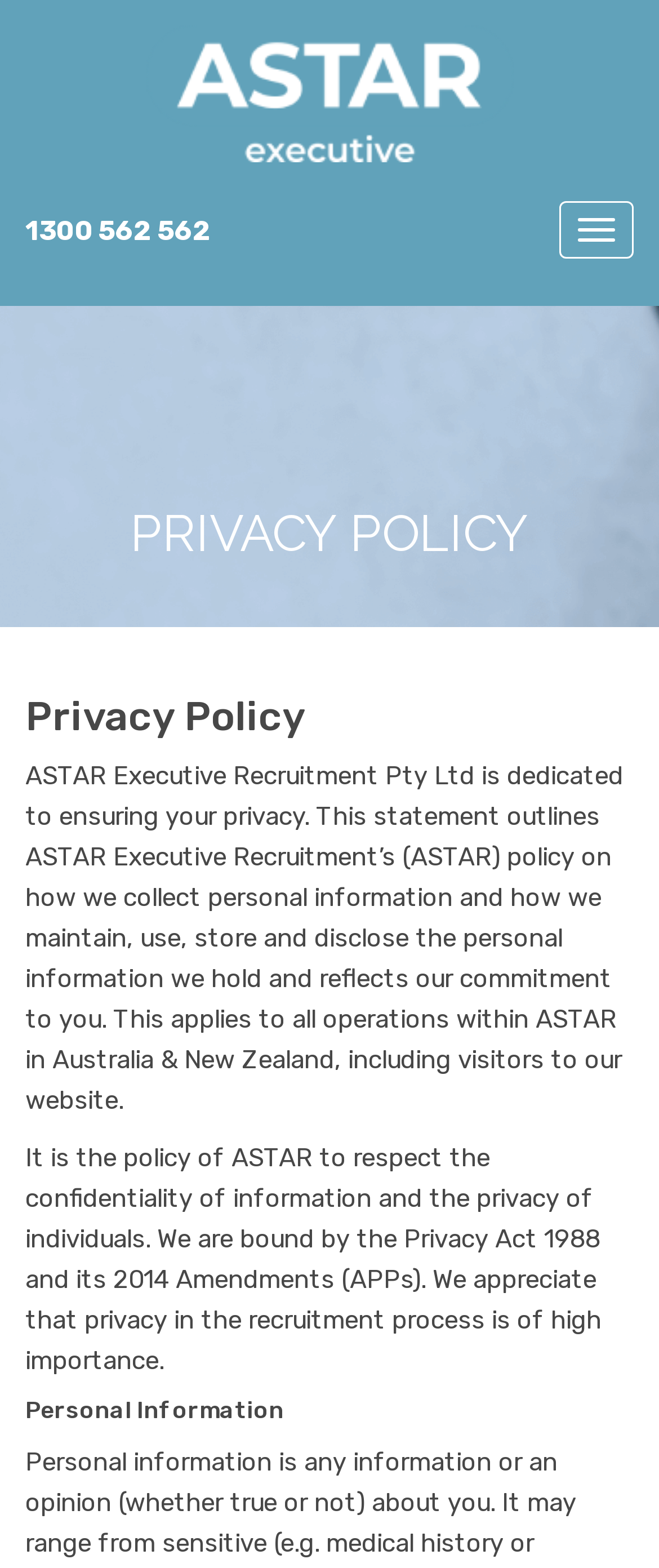Examine the screenshot and answer the question in as much detail as possible: What is the importance of privacy in the recruitment process?

I found the importance of privacy in the recruitment process by reading the static text element, which states 'We appreciate that privacy in the recruitment process is of high importance...'.